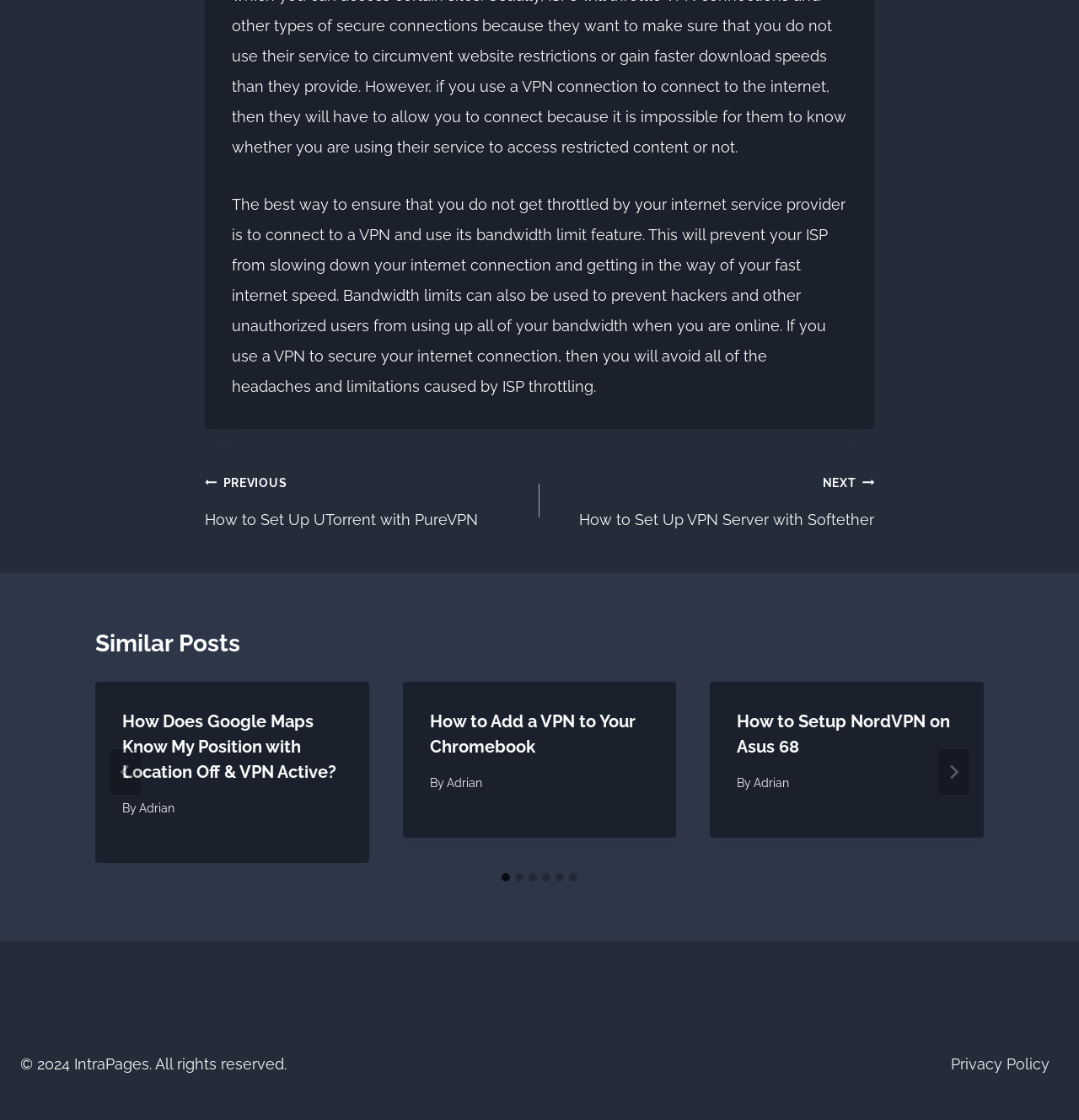Determine the bounding box coordinates for the region that must be clicked to execute the following instruction: "Follow Us on social media".

None